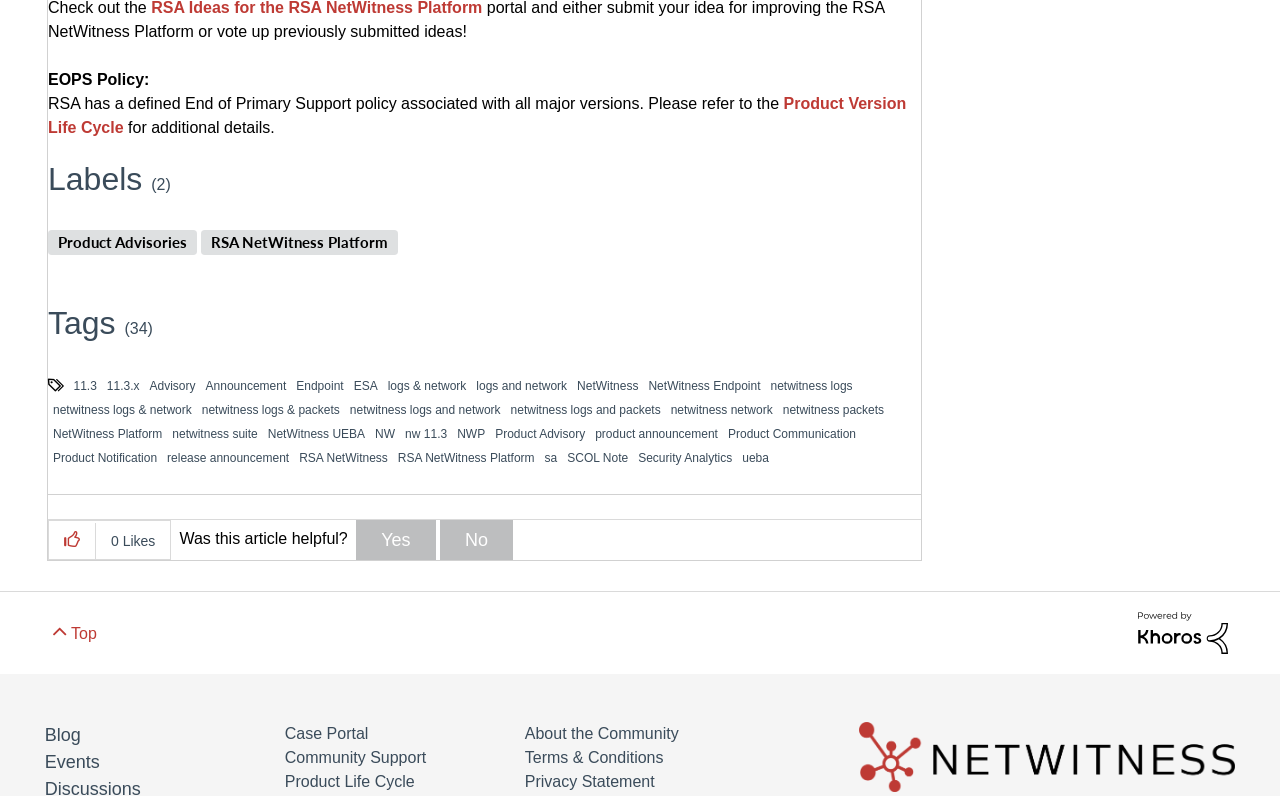Please provide the bounding box coordinates for the element that needs to be clicked to perform the instruction: "Click on the 'Product Version Life Cycle' link". The coordinates must consist of four float numbers between 0 and 1, formatted as [left, top, right, bottom].

[0.038, 0.119, 0.708, 0.171]